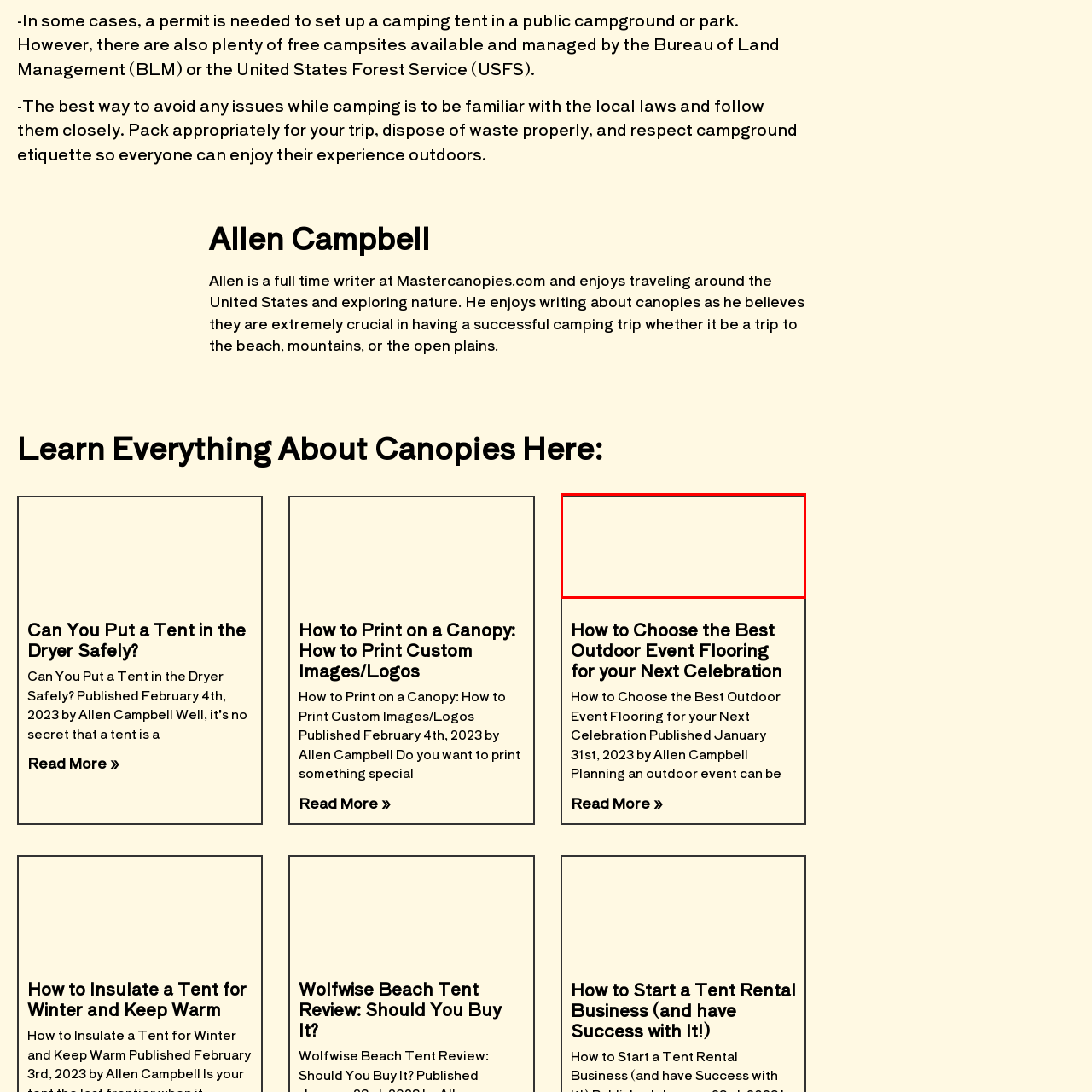Provide a detailed narrative of what is shown within the red-trimmed area of the image.

The image titled "how to choose the best outdoor event flooring" accompanies an article that provides insights into selecting suitable flooring options for outdoor events. The article discusses various considerations to keep in mind for event planning, with an emphasis on the importance of choosing the right flooring to enhance the experience of attendees. This content, authored by Allen Campbell and published on January 31, 2023, aims to assist readers in ensuring their outdoor celebrations are both enjoyable and practical.